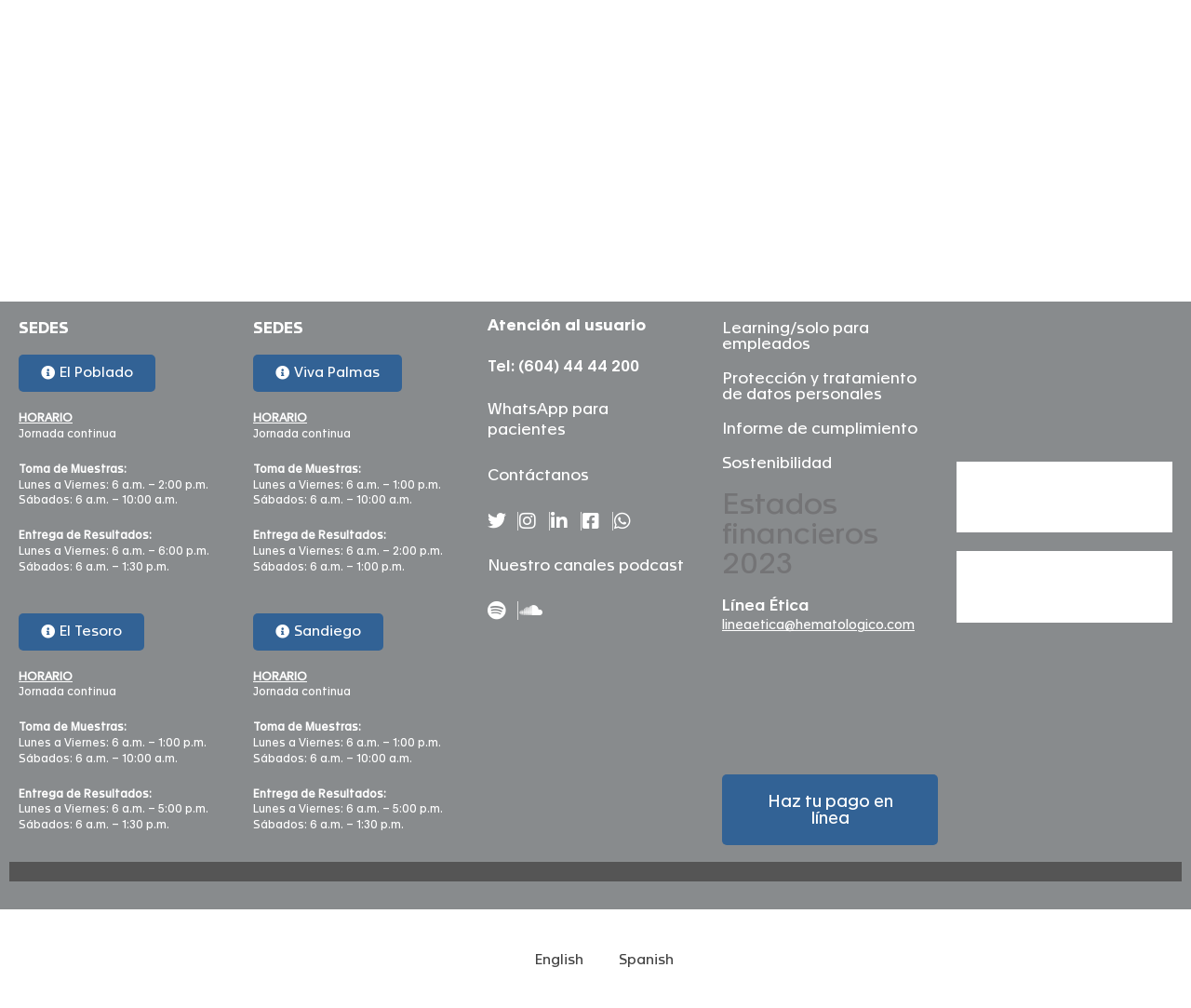What is the schedule for taking samples on Saturdays?
Refer to the image and respond with a one-word or short-phrase answer.

6 a.m. – 10:00 a.m.